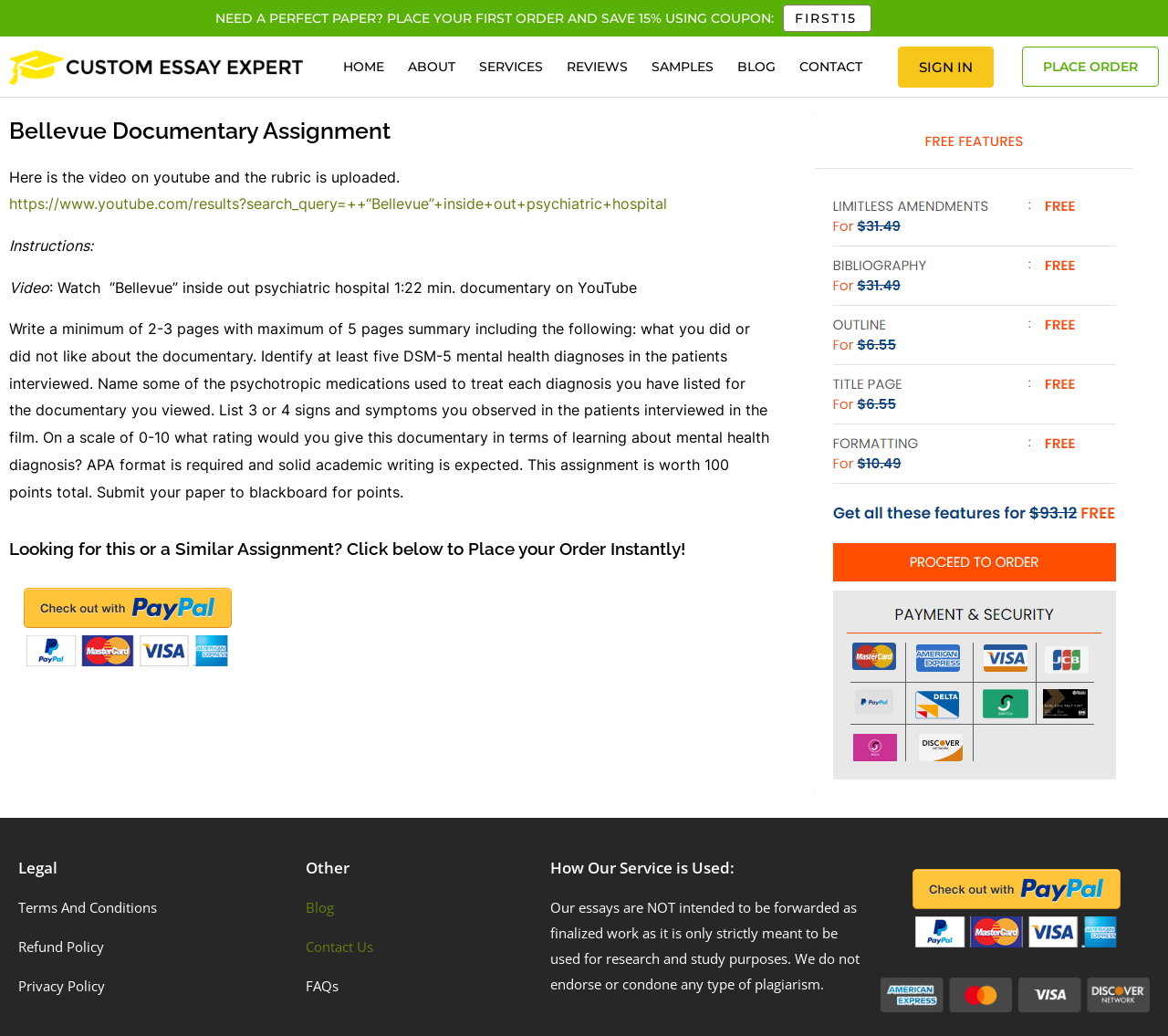Refer to the image and provide an in-depth answer to the question:
What is the rating scale for the documentary?

The rating scale for the documentary is specified in the instructions as a scale of 0-10, as stated in the static text element with the text 'On a scale of 0-10 what rating would you give this documentary in terms of learning about mental health diagnosis?'.